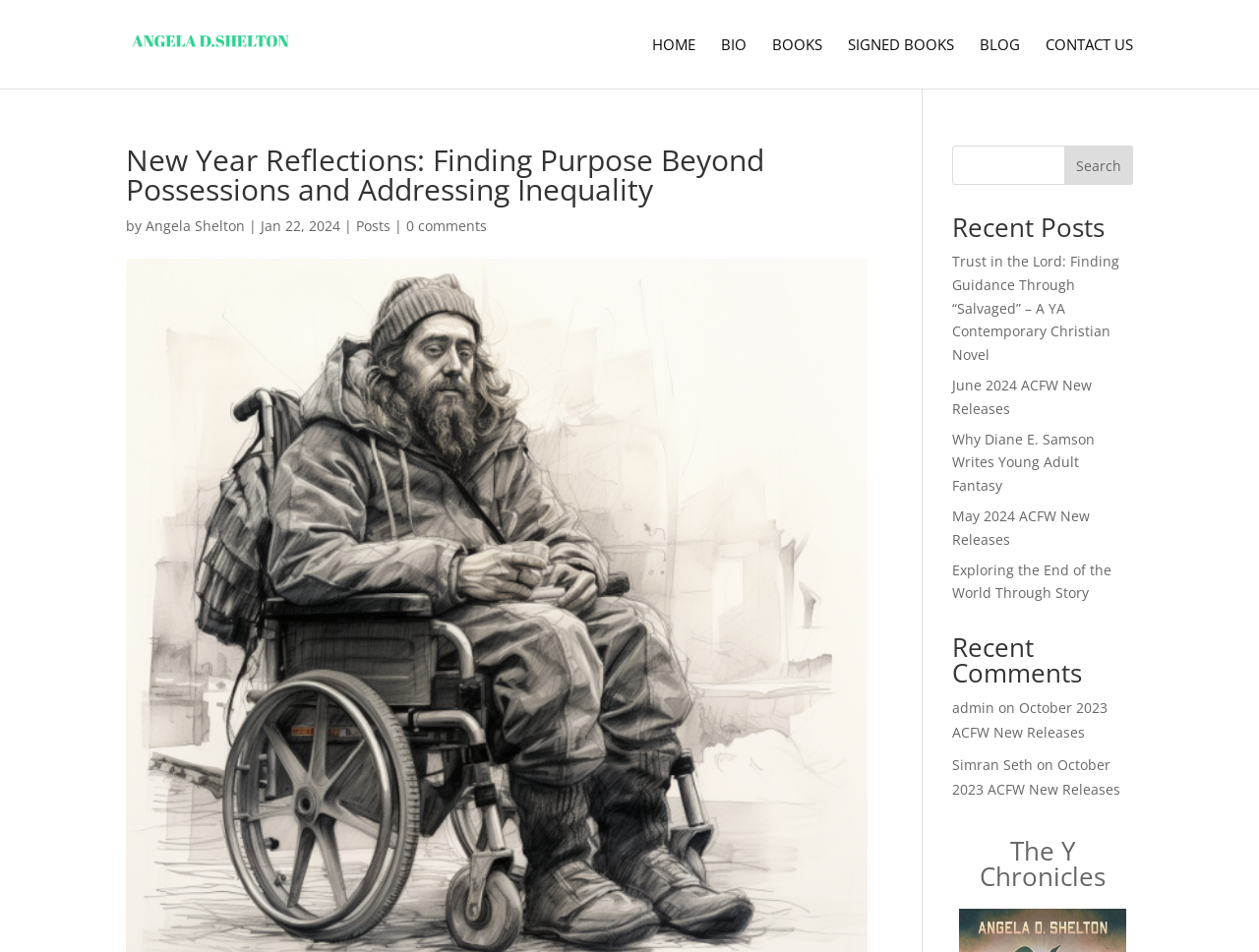Kindly determine the bounding box coordinates of the area that needs to be clicked to fulfill this instruction: "read the blog".

[0.778, 0.039, 0.81, 0.093]